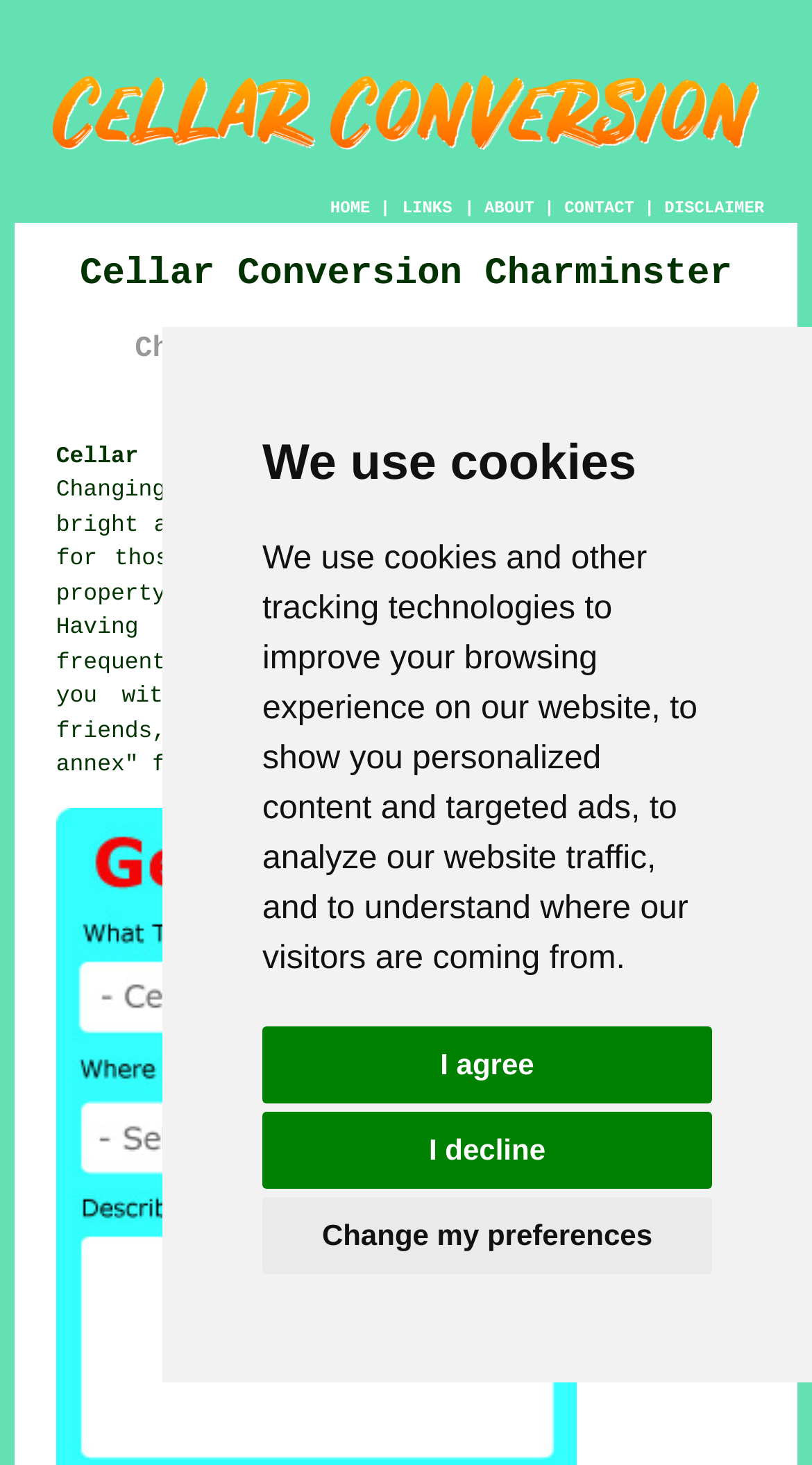Point out the bounding box coordinates of the section to click in order to follow this instruction: "Click the HOME link".

[0.407, 0.137, 0.456, 0.149]